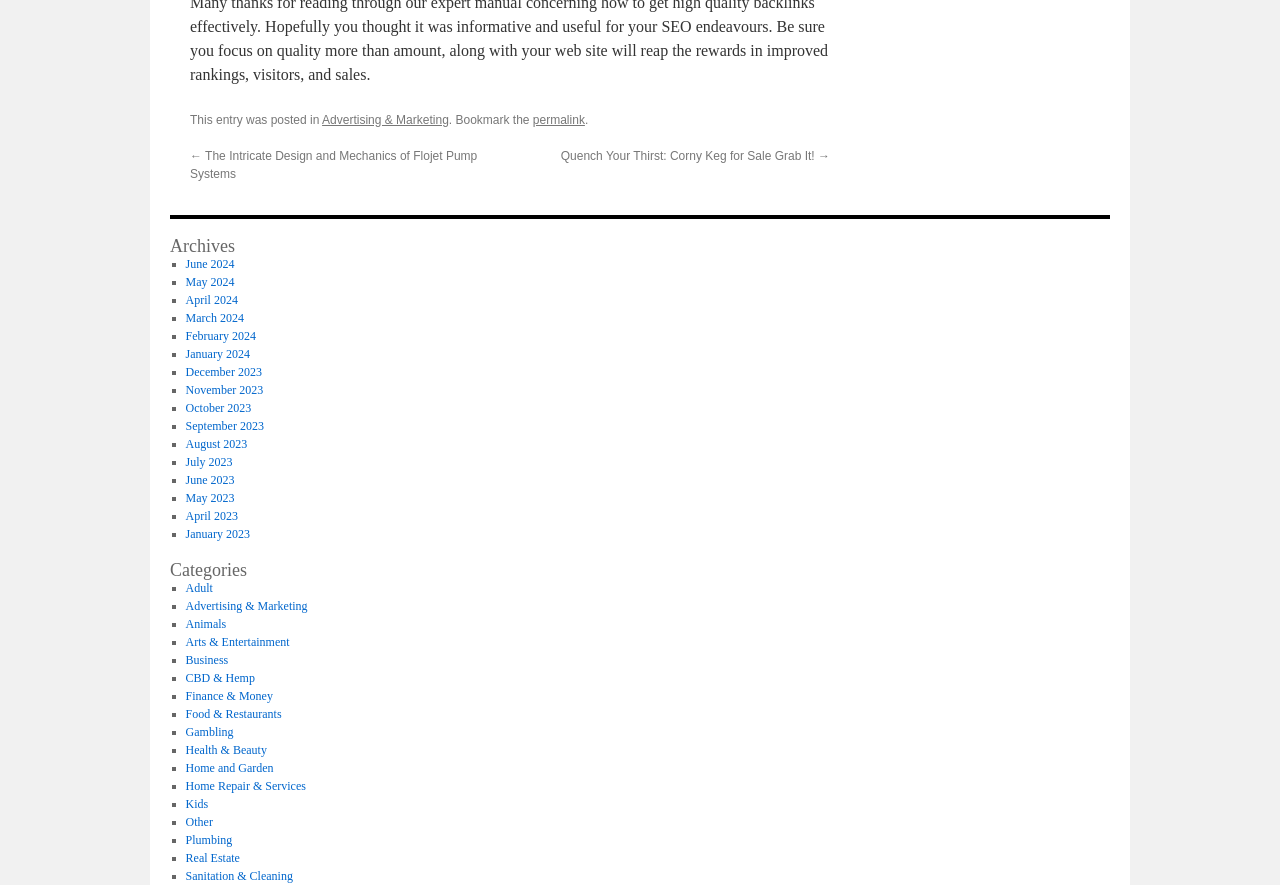Locate the bounding box coordinates of the clickable part needed for the task: "View archives".

[0.133, 0.268, 0.305, 0.288]